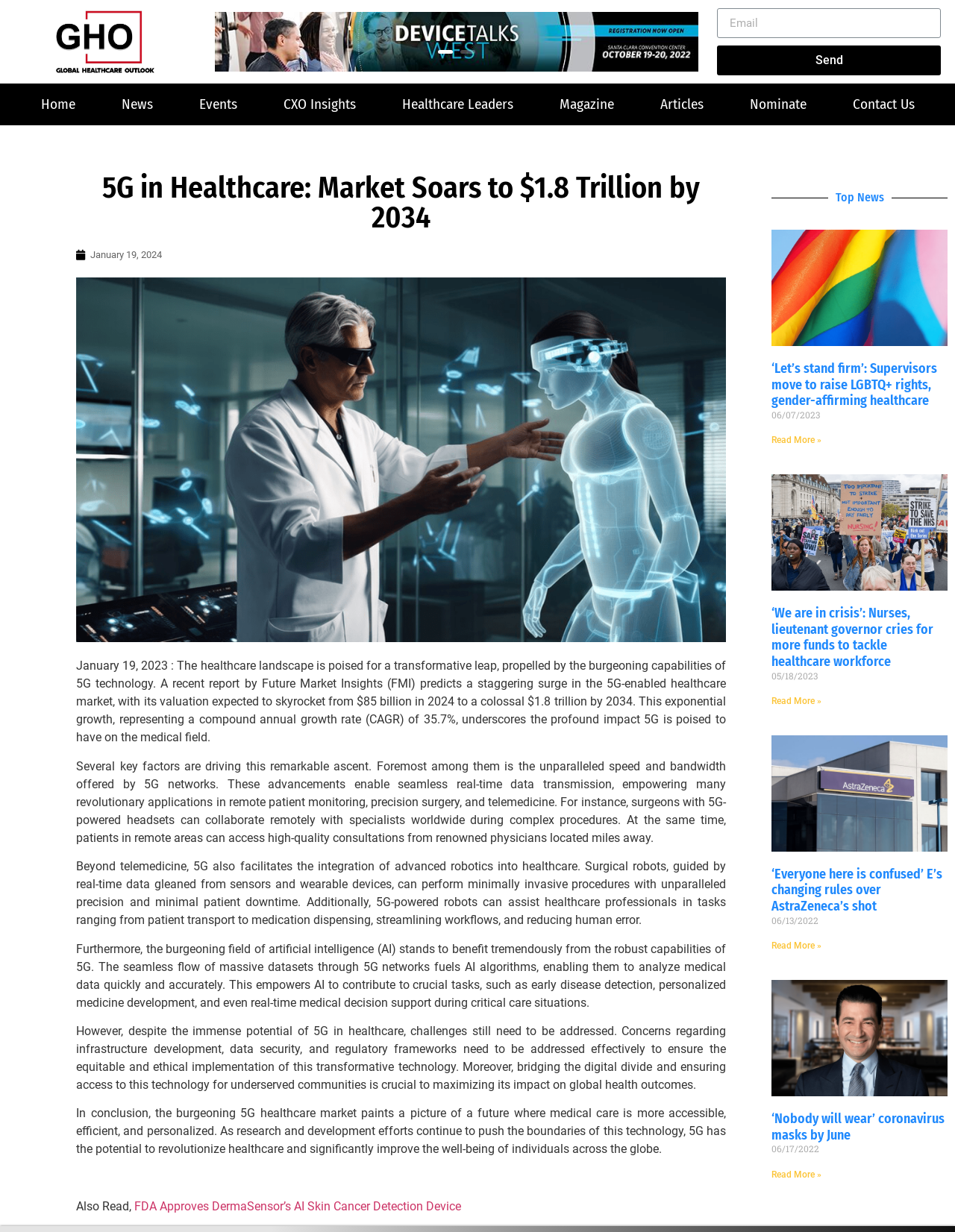Identify the bounding box coordinates of the HTML element based on this description: "parent_node: Email name="form_fields[emailhead]" placeholder="Email"".

[0.751, 0.007, 0.985, 0.031]